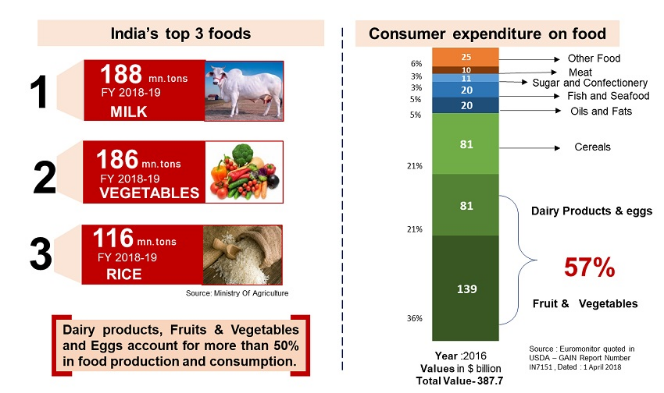What is the total consumer expenditure on food in 2016?
Based on the content of the image, thoroughly explain and answer the question.

The infographic provides data on consumer expenditure on food, which totals $387.7 billion in 2016, giving an idea of the scale of food spending in India during that year.